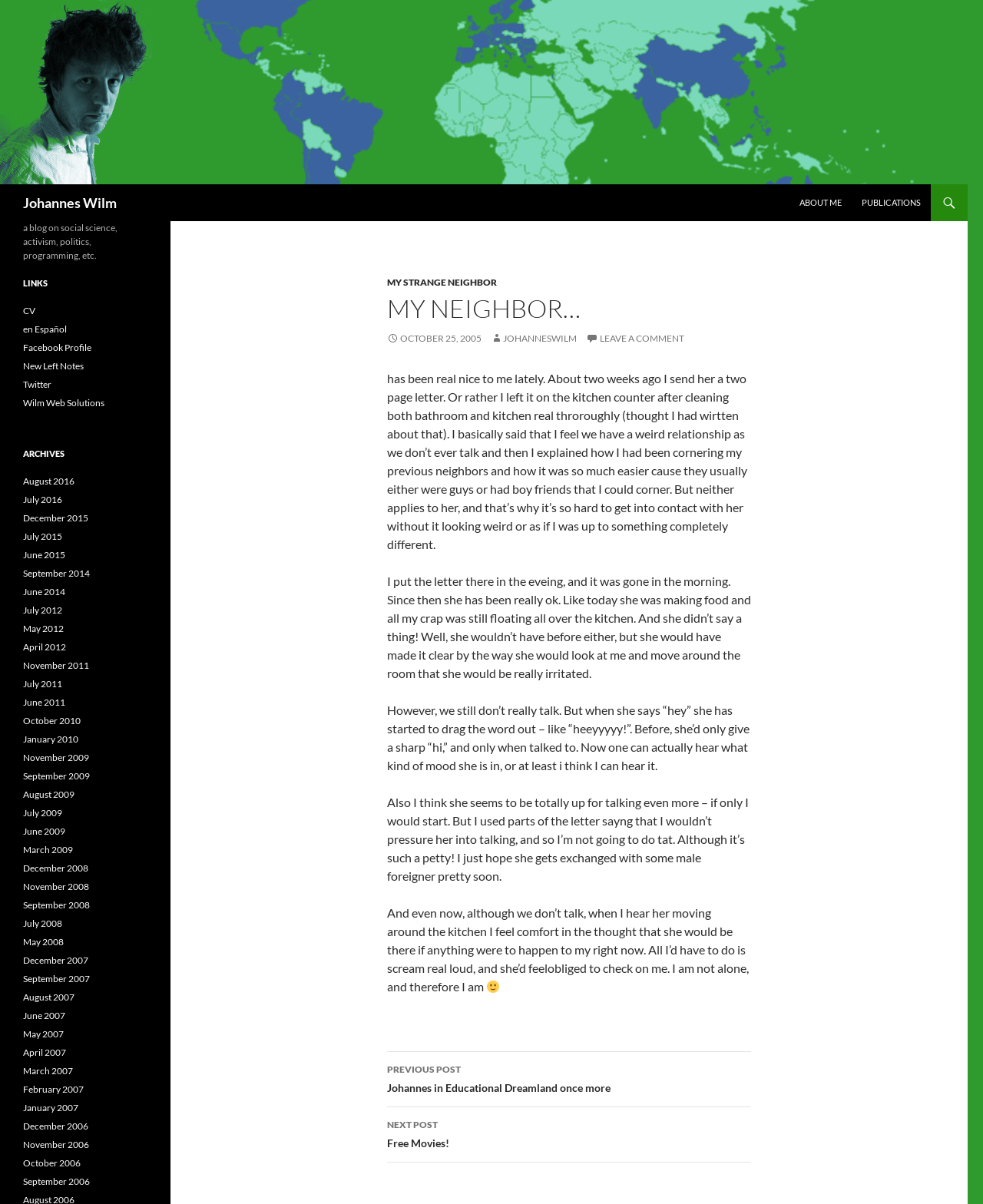What is the topic of the blog?
Using the picture, provide a one-word or short phrase answer.

social science, activism, politics, programming, etc.